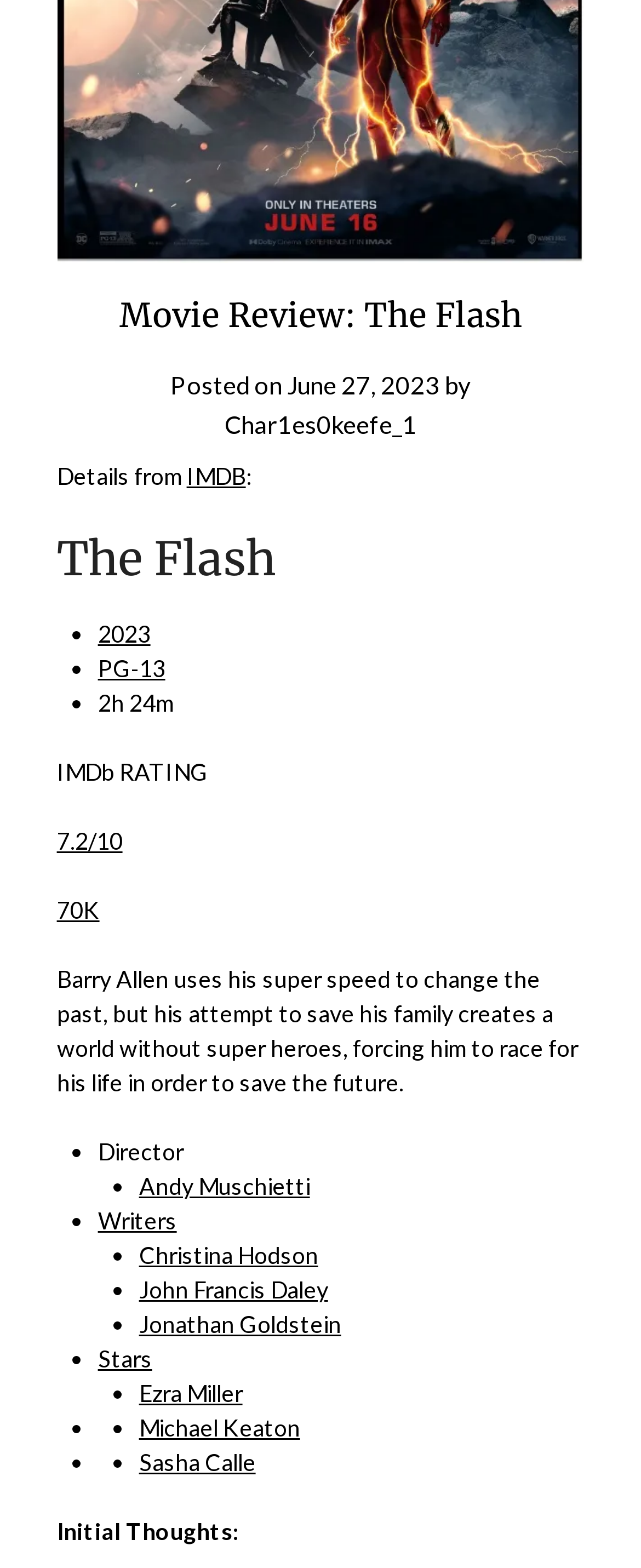Please respond to the question using a single word or phrase:
What is the release year of the movie?

2023